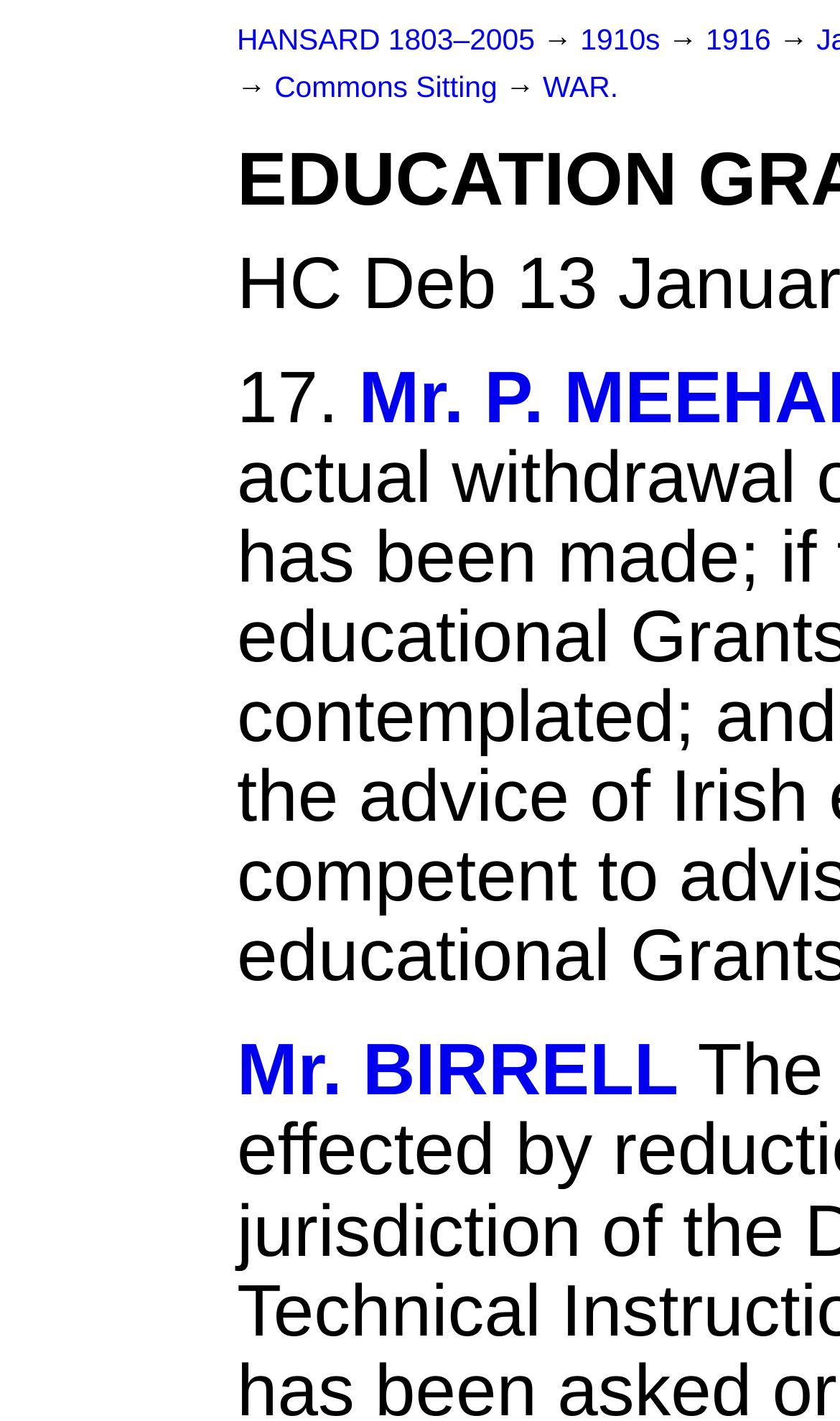Please provide a detailed answer to the question below by examining the image:
What is the date mentioned in the webpage?

The webpage mentions a specific date, '13 January 1916', which is likely related to the content or event being discussed.